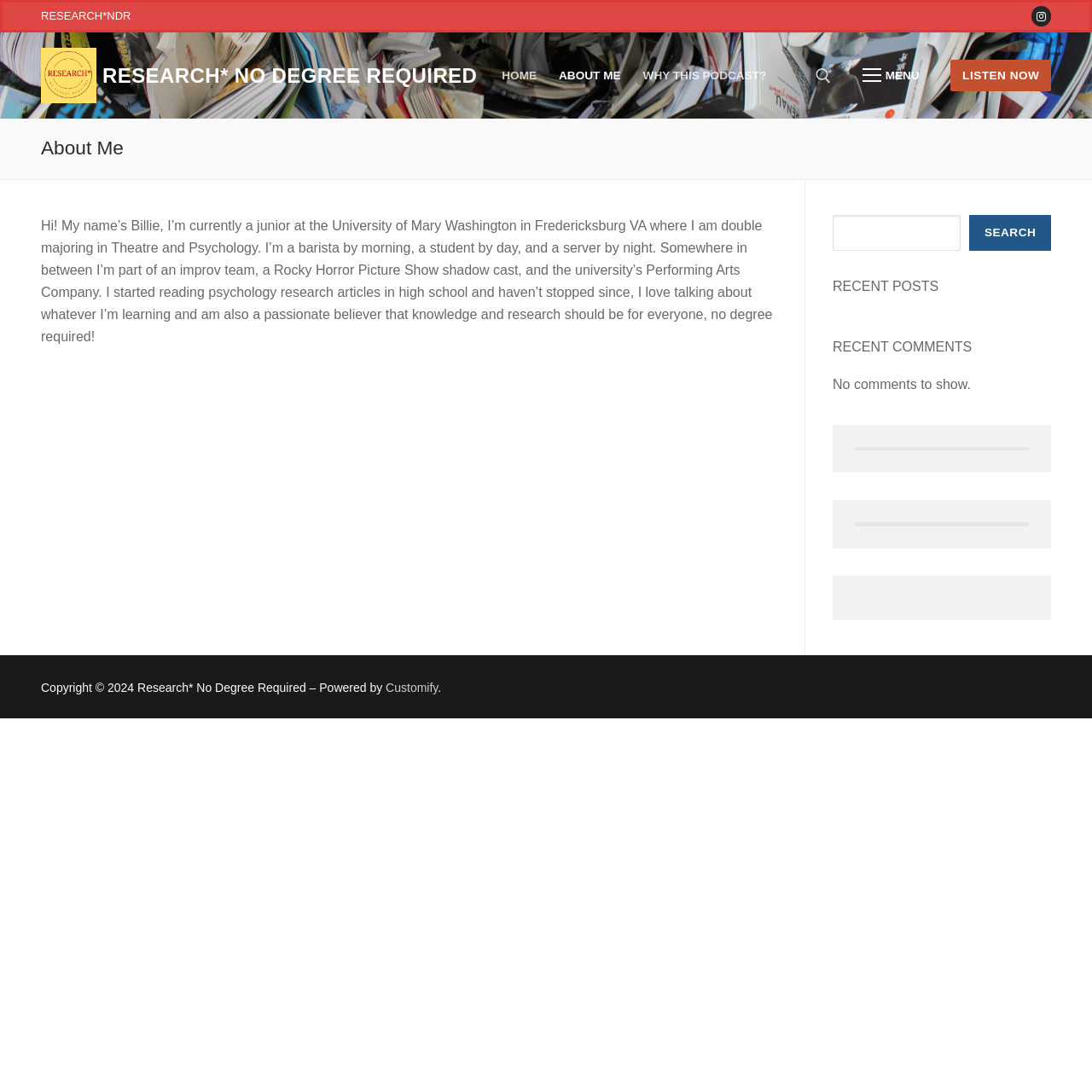Construct a thorough caption encompassing all aspects of the webpage.

This webpage is about the author, Billie, who is a junior at the University of Mary Washington, double majoring in Theatre and Psychology. The page is divided into several sections. At the top, there is a navigation menu with links to "HOME", "ABOUT ME", "WHY THIS PODCAST?", and a search tool. Below the navigation menu, there is a heading "About Me" followed by a brief introduction to Billie, including her interests and passions.

To the right of the introduction, there is a section with recent posts and recent comments. The recent comments section is currently empty, with a message "No comments to show." Below this section, there is a copyright notice with a link to "Customify".

At the top right corner of the page, there is a link to Instagram and a button with a nav icon. At the bottom of the page, there is a small image and a link to "LISTEN NOW". Throughout the page, there are several links and buttons, including a search box and a submit search button.

The overall structure of the page is clean and easy to navigate, with clear headings and concise text. The use of images and icons adds visual interest to the page.